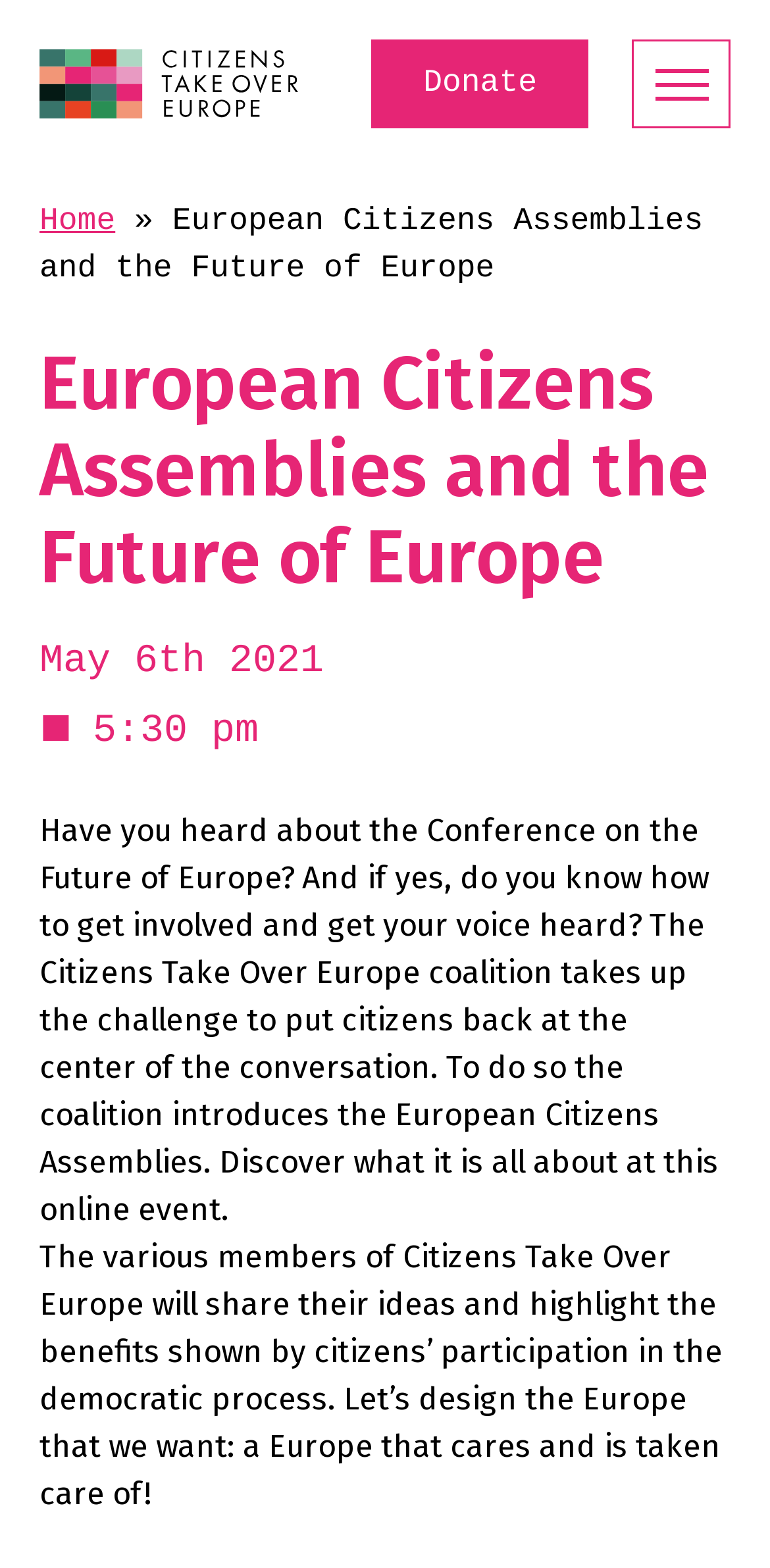Locate and generate the text content of the webpage's heading.

European Citizens Assemblies and the Future of Europe